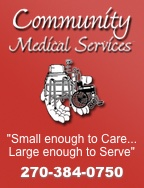What is the essence of the visual representation?
Could you answer the question with a detailed and thorough explanation?

The caption concludes by stating that the visual representation captures the essence of community-oriented healthcare, which implies that the logo and contact information convey a sense of community-focused healthcare services.